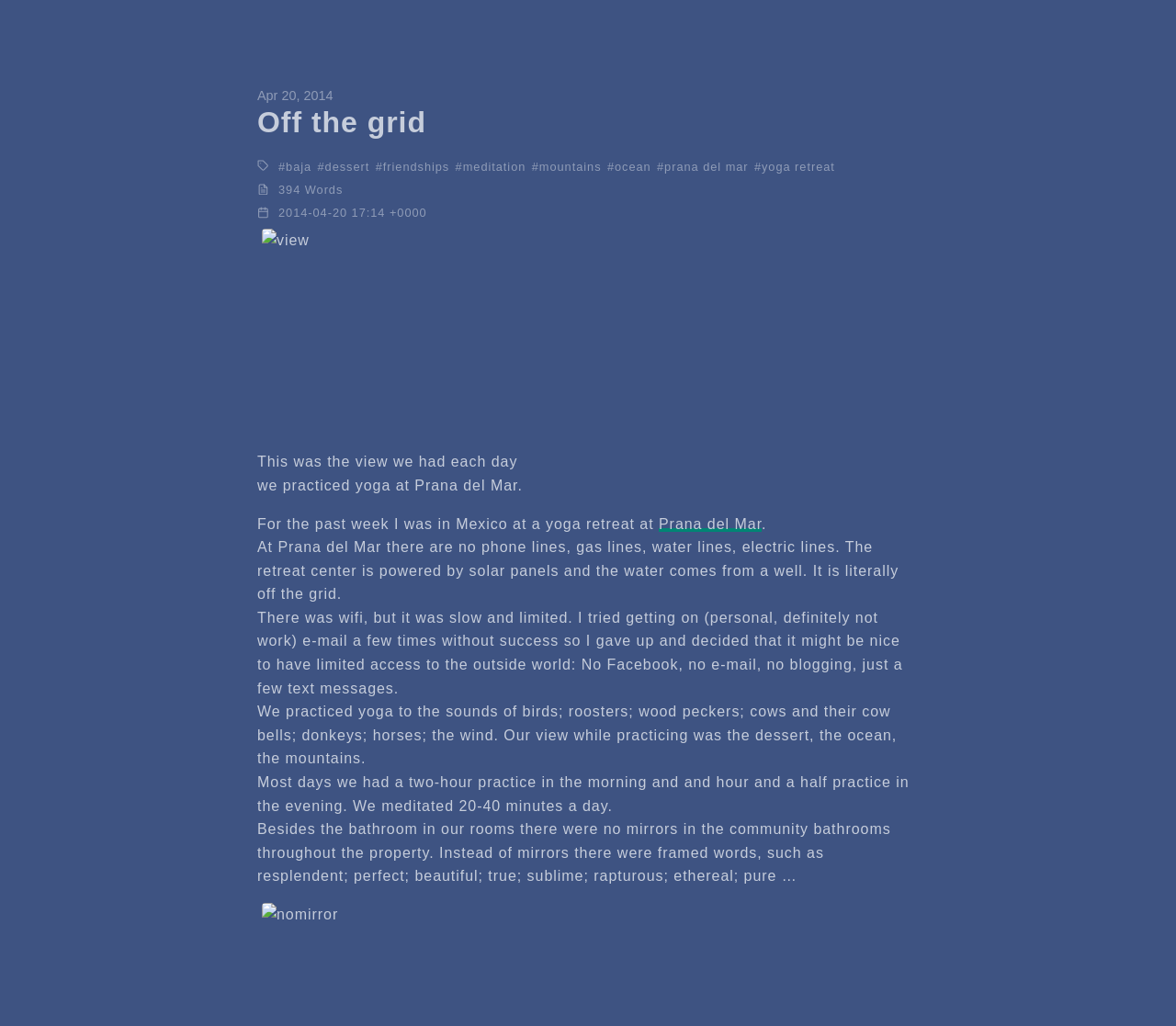Locate the bounding box coordinates of the clickable part needed for the task: "Click the 'view' link".

[0.219, 0.223, 0.461, 0.425]